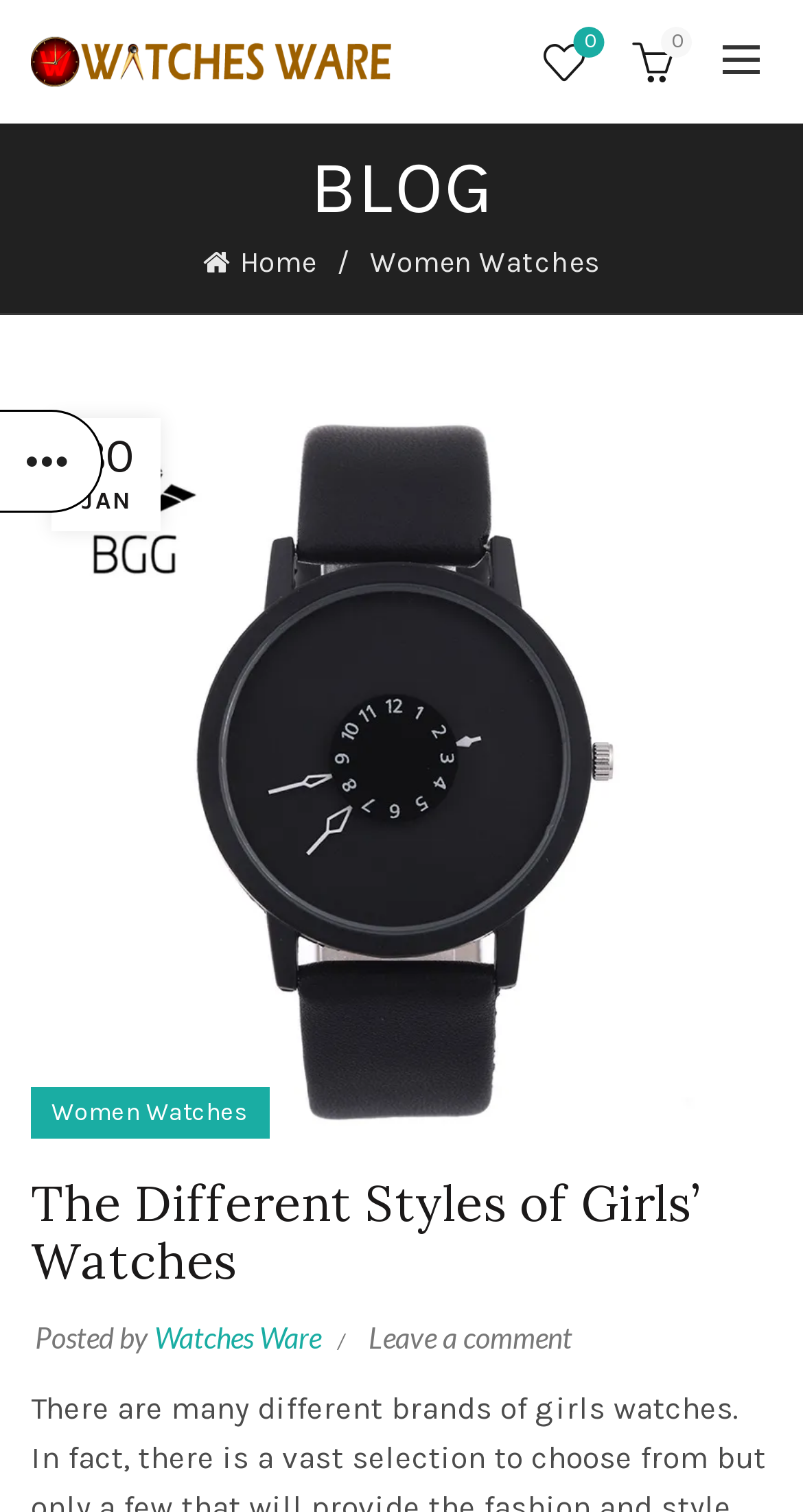Based on the image, give a detailed response to the question: What is the date of the article?

The static text '30' and 'JAN' near the top of the page indicate the date of the article, which is 30 January.